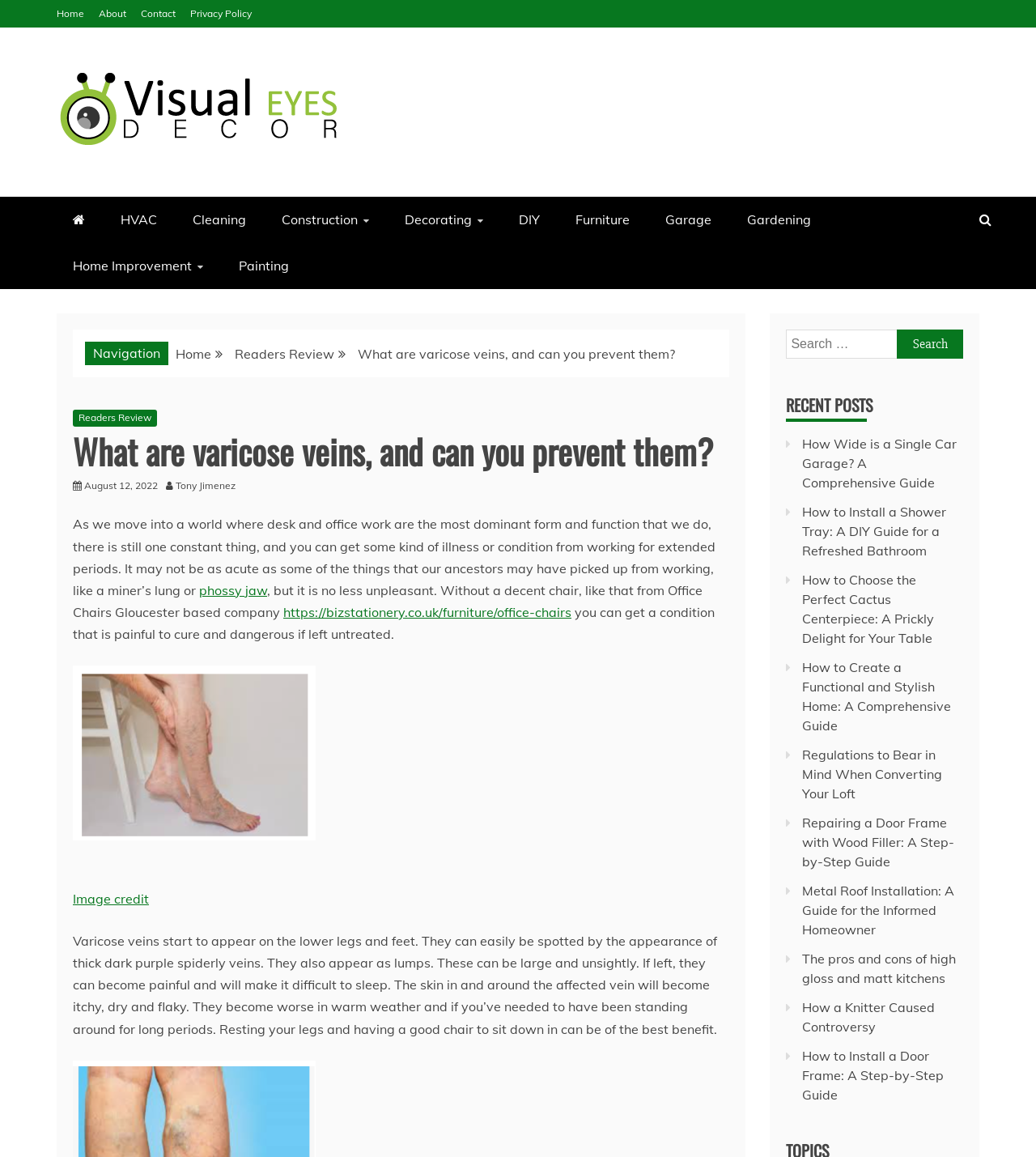Predict the bounding box of the UI element based on the description: "parent_node: Visual Eyes Decor". The coordinates should be four float numbers between 0 and 1, formatted as [left, top, right, bottom].

[0.055, 0.059, 0.328, 0.135]